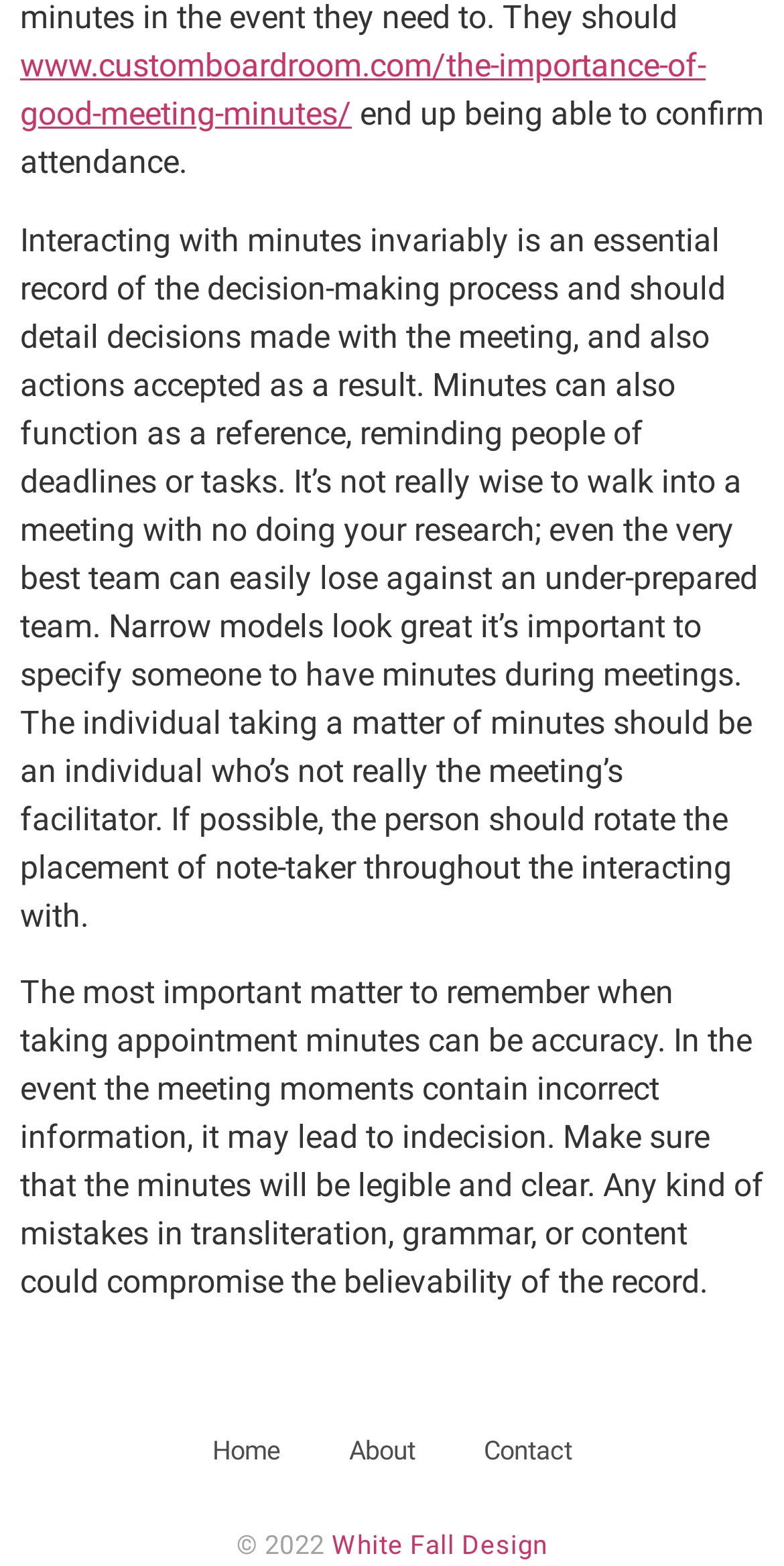Provide a single word or phrase to answer the given question: 
What is the most important aspect of taking meeting minutes?

Accuracy